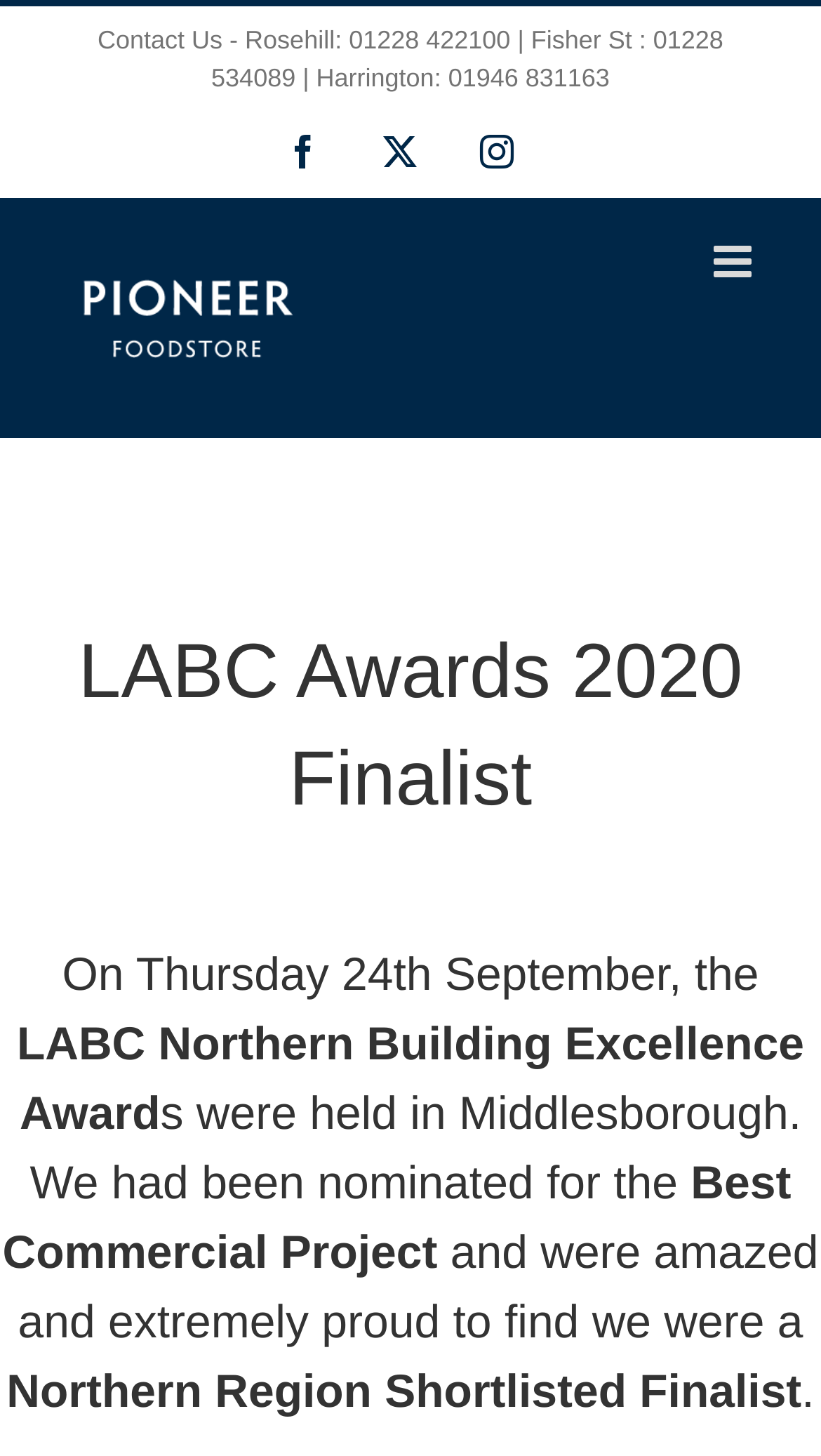Using the given description, provide the bounding box coordinates formatted as (top-left x, top-left y, bottom-right x, bottom-right y), with all values being floating point numbers between 0 and 1. Description: Facebook

[0.349, 0.093, 0.39, 0.116]